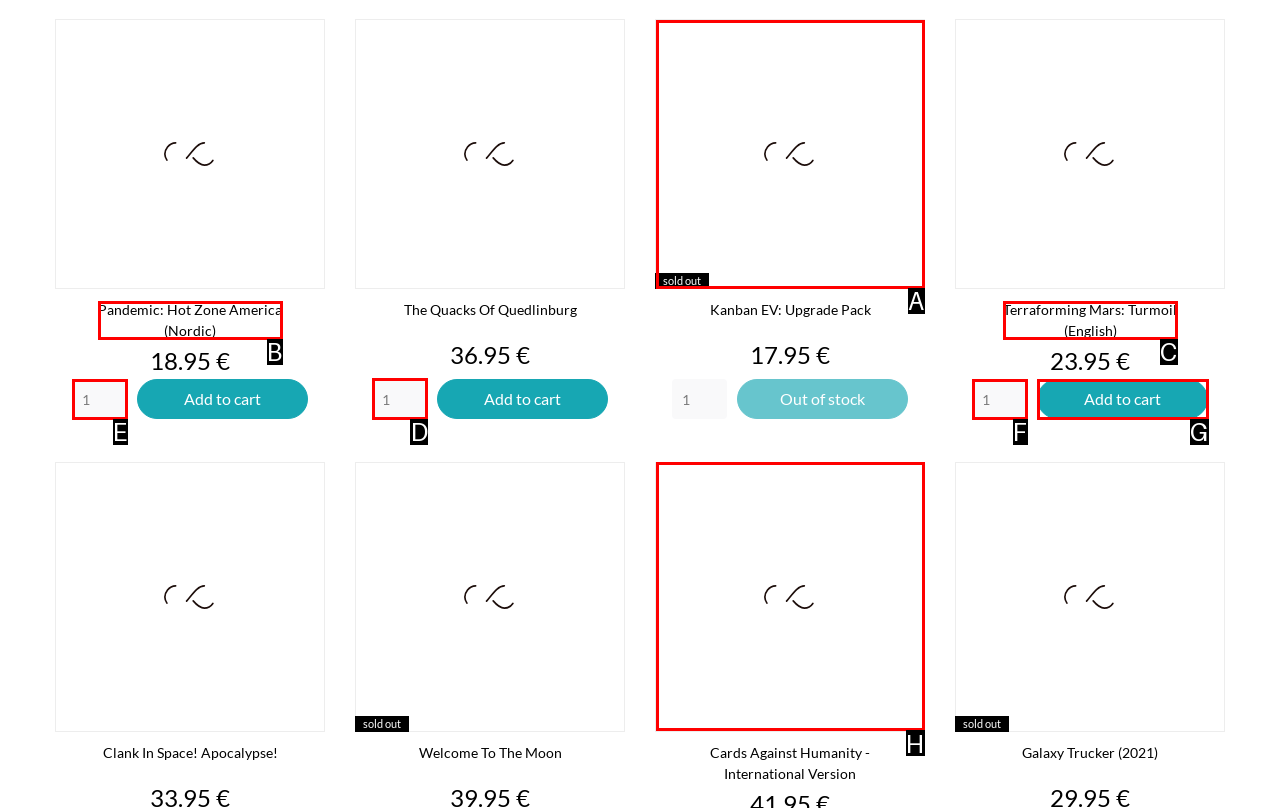Determine which HTML element to click to execute the following task: Select the quantity for 'The Quacks of Quedlinburg' Answer with the letter of the selected option.

D